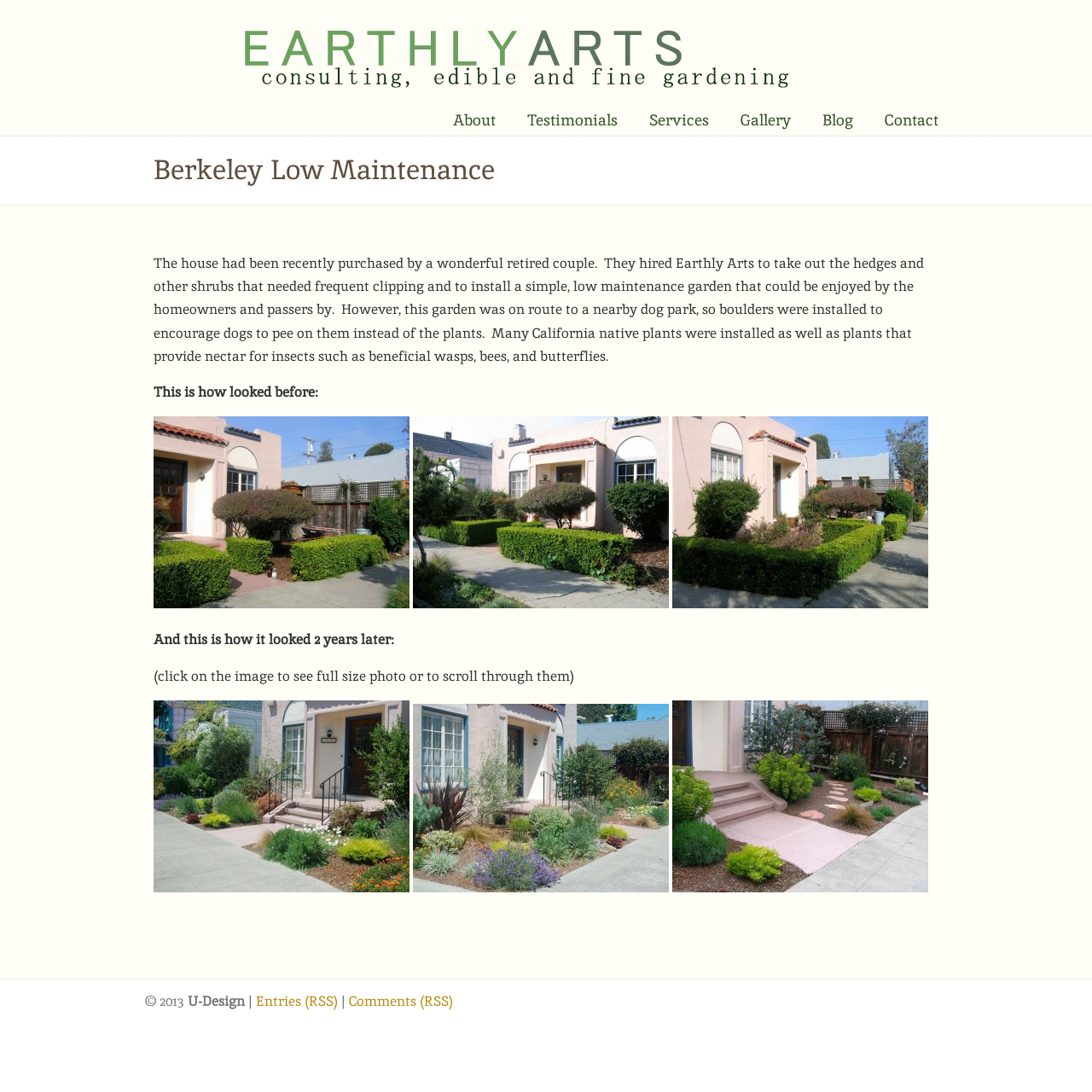What is the purpose of the boulders installed in the garden?
Respond to the question with a single word or phrase according to the image.

To encourage dogs to pee on them